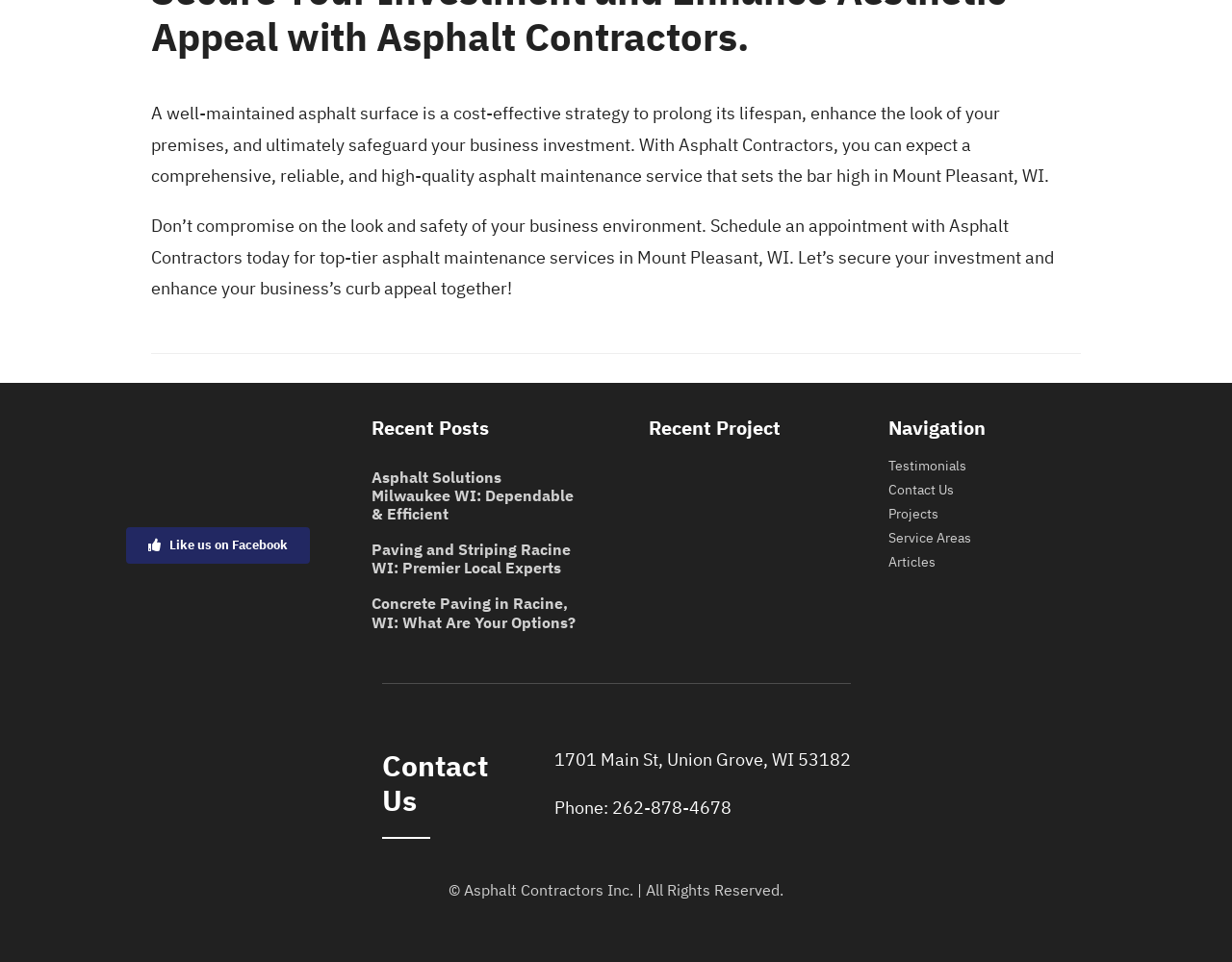Specify the bounding box coordinates for the region that must be clicked to perform the given instruction: "Explore the article 'Dominican friar describes cards'".

None